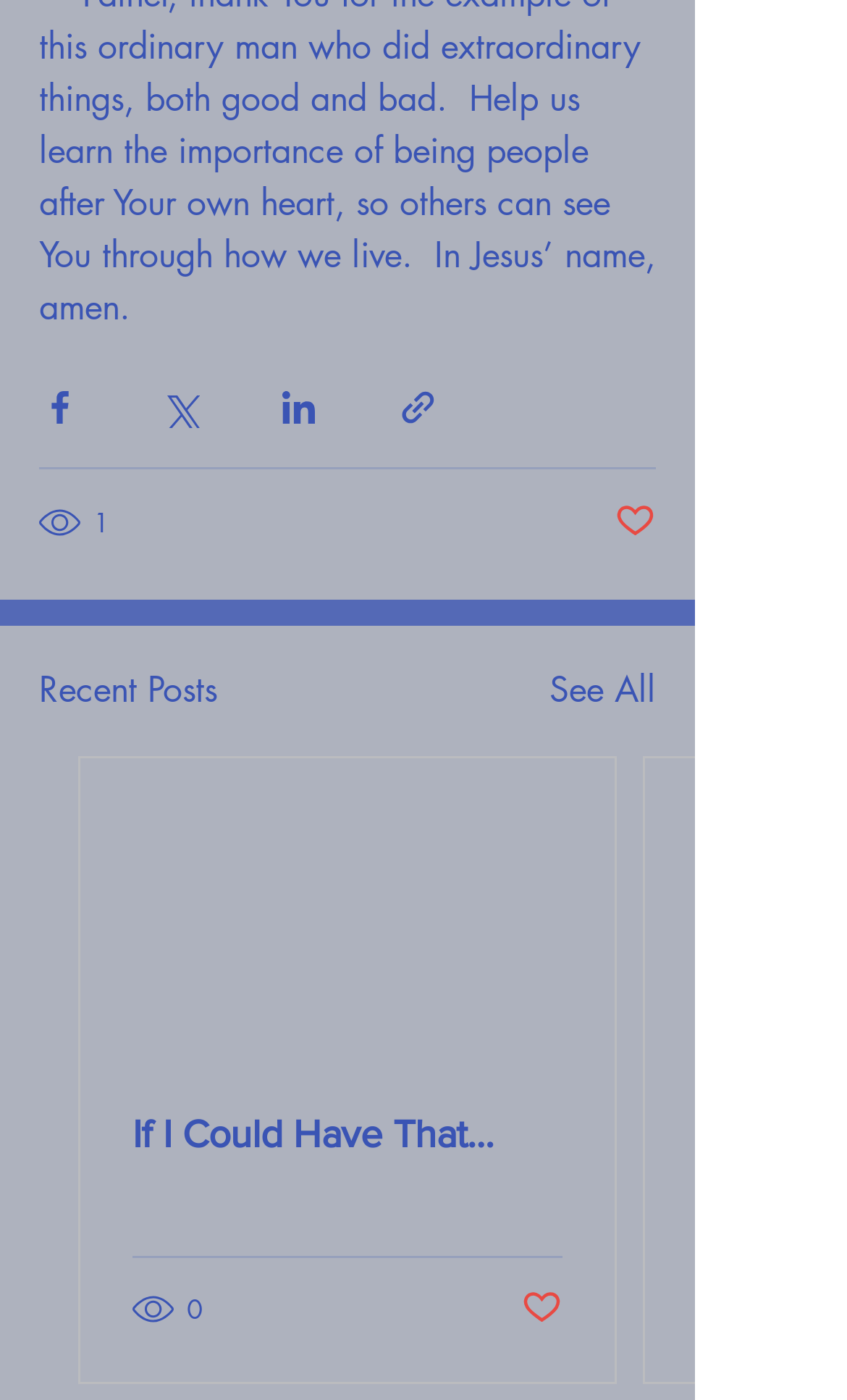What is the purpose of the 'See All' link?
Please respond to the question thoroughly and include all relevant details.

The 'See All' link is likely used to view more posts, as it is displayed next to the 'Recent Posts' heading.